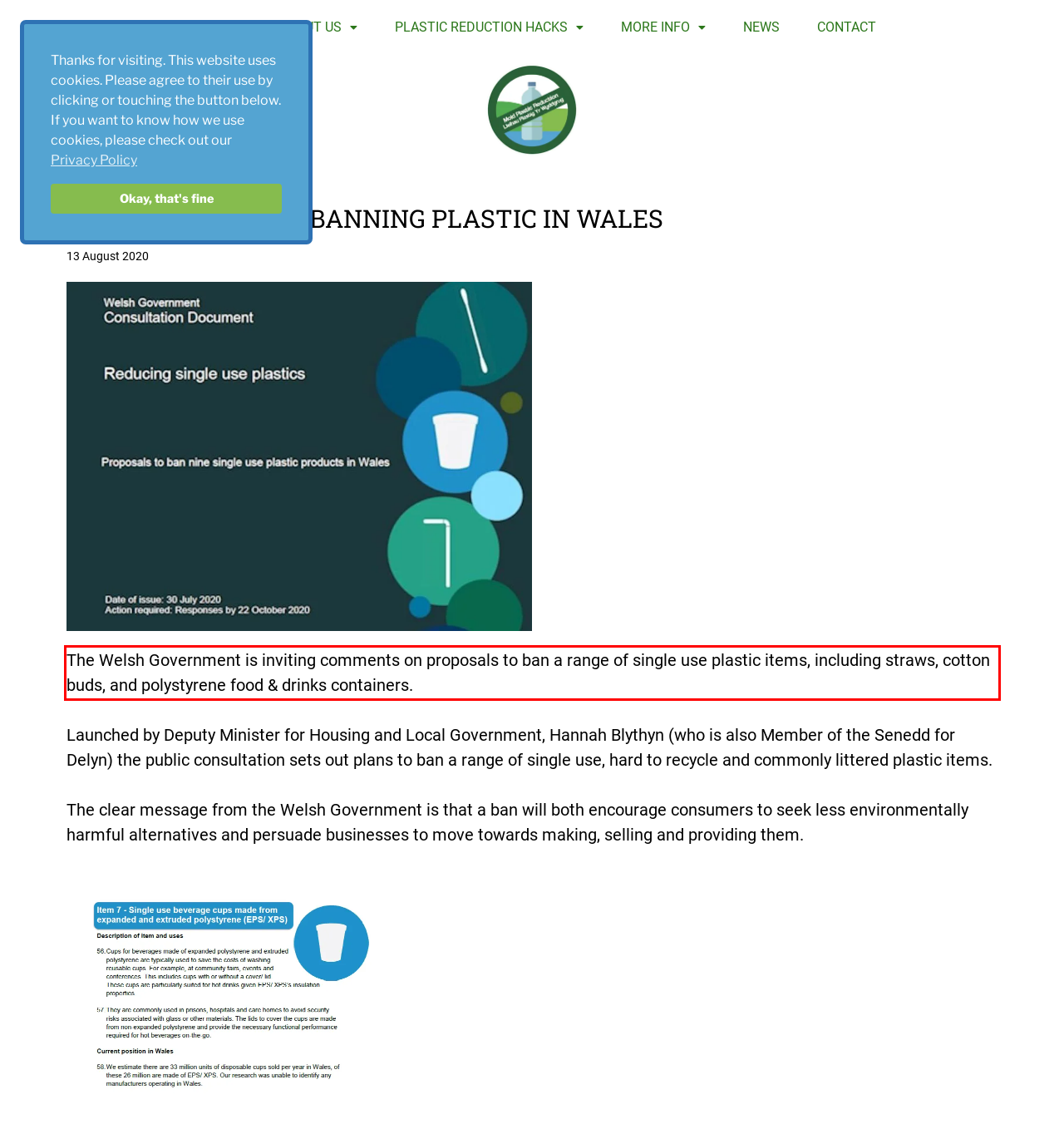Please examine the screenshot of the webpage and read the text present within the red rectangle bounding box.

The Welsh Government is inviting comments on proposals to ban a range of single use plastic items, including straws, cotton buds, and polystyrene food & drinks containers.